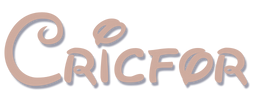What type of content does the website focus on?
Use the image to answer the question with a single word or phrase.

Lifestyle content